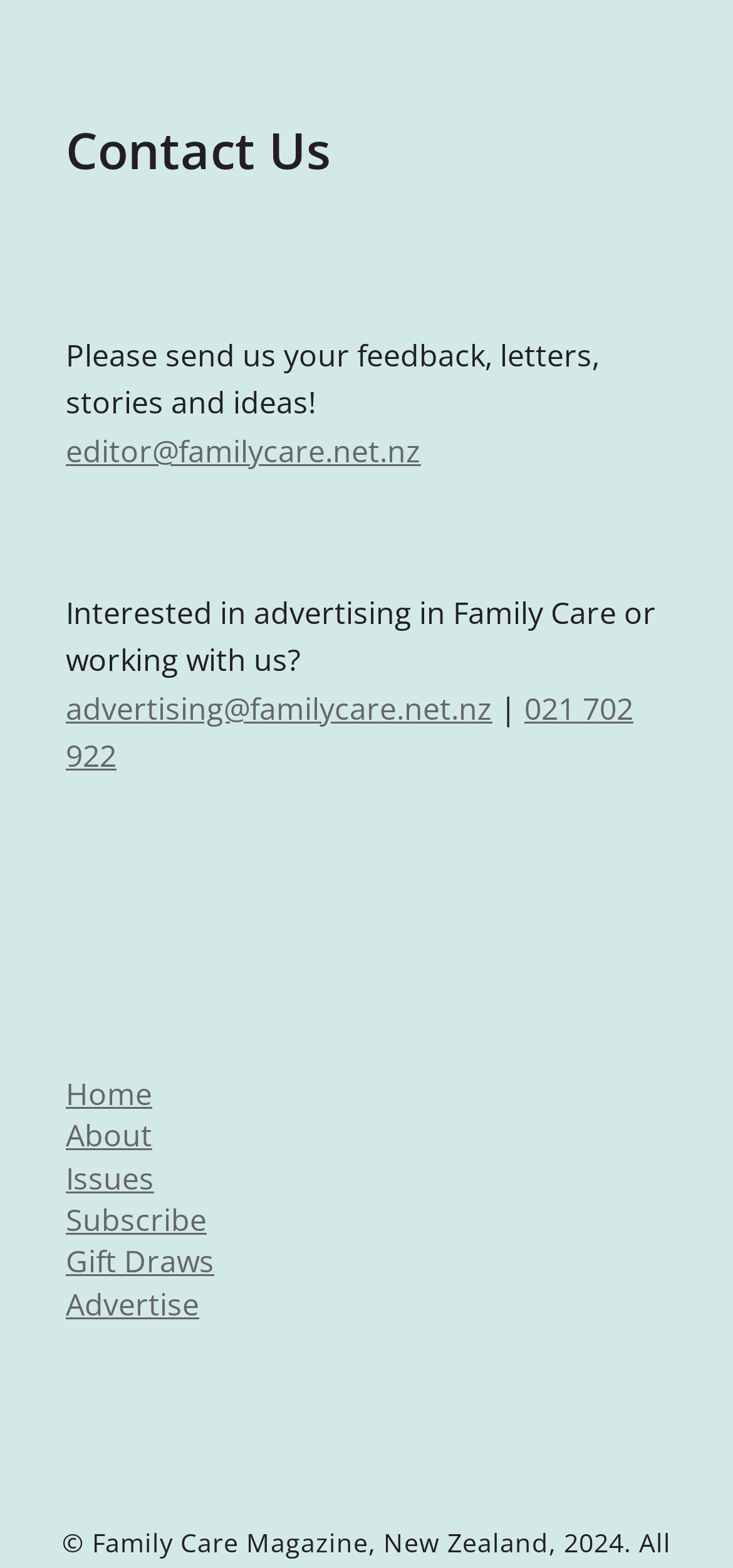Please find the bounding box coordinates of the element's region to be clicked to carry out this instruction: "Go to home page".

[0.09, 0.684, 0.208, 0.711]